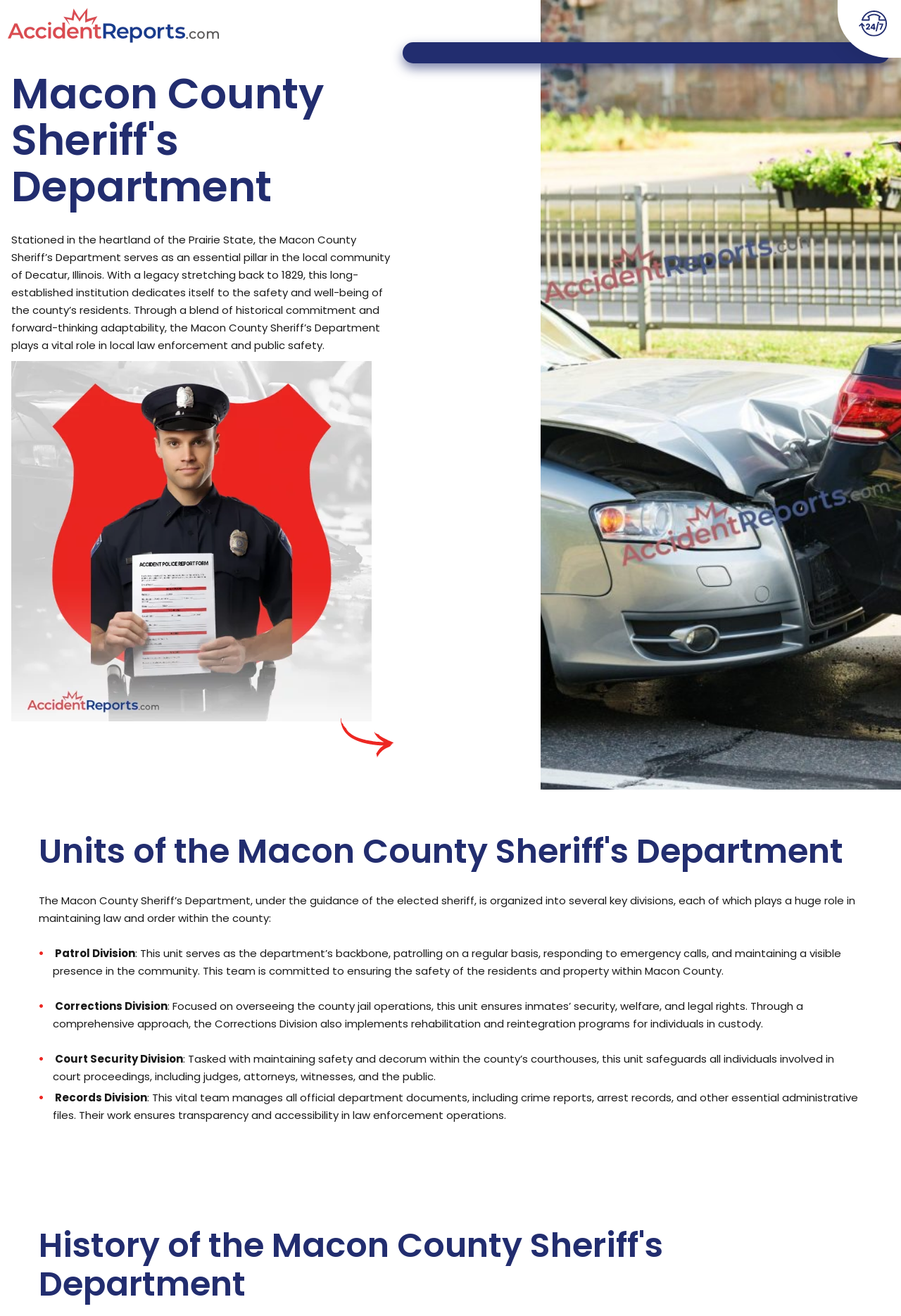Locate the UI element described as follows: "alt="Accidentreports.com"". Return the bounding box coordinates as four float numbers between 0 and 1 in the order [left, top, right, bottom].

[0.002, 0.005, 0.249, 0.033]